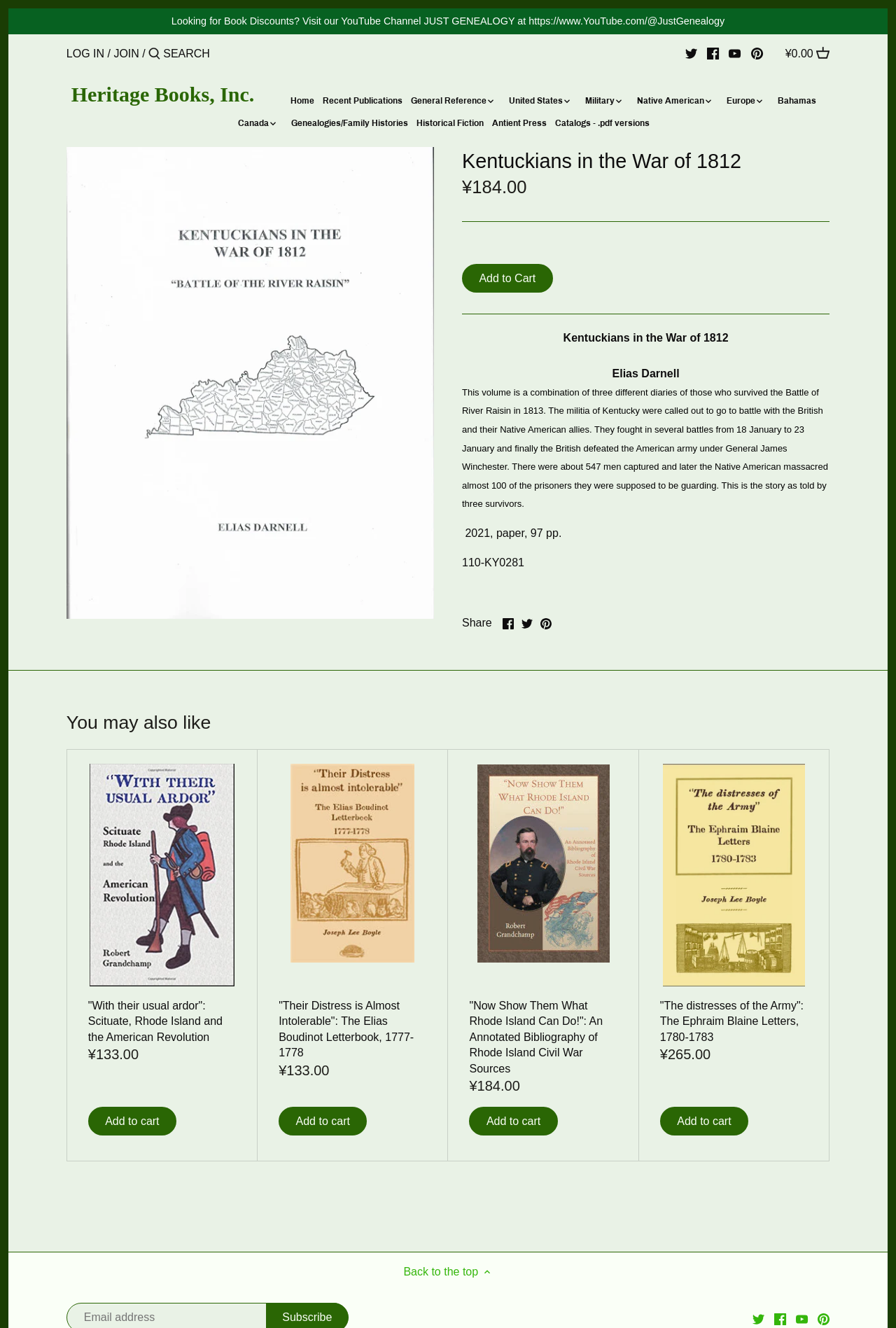Please identify the bounding box coordinates of the element's region that needs to be clicked to fulfill the following instruction: "go back to the top". The bounding box coordinates should consist of four float numbers between 0 and 1, i.e., [left, top, right, bottom].

[0.45, 0.951, 0.55, 0.964]